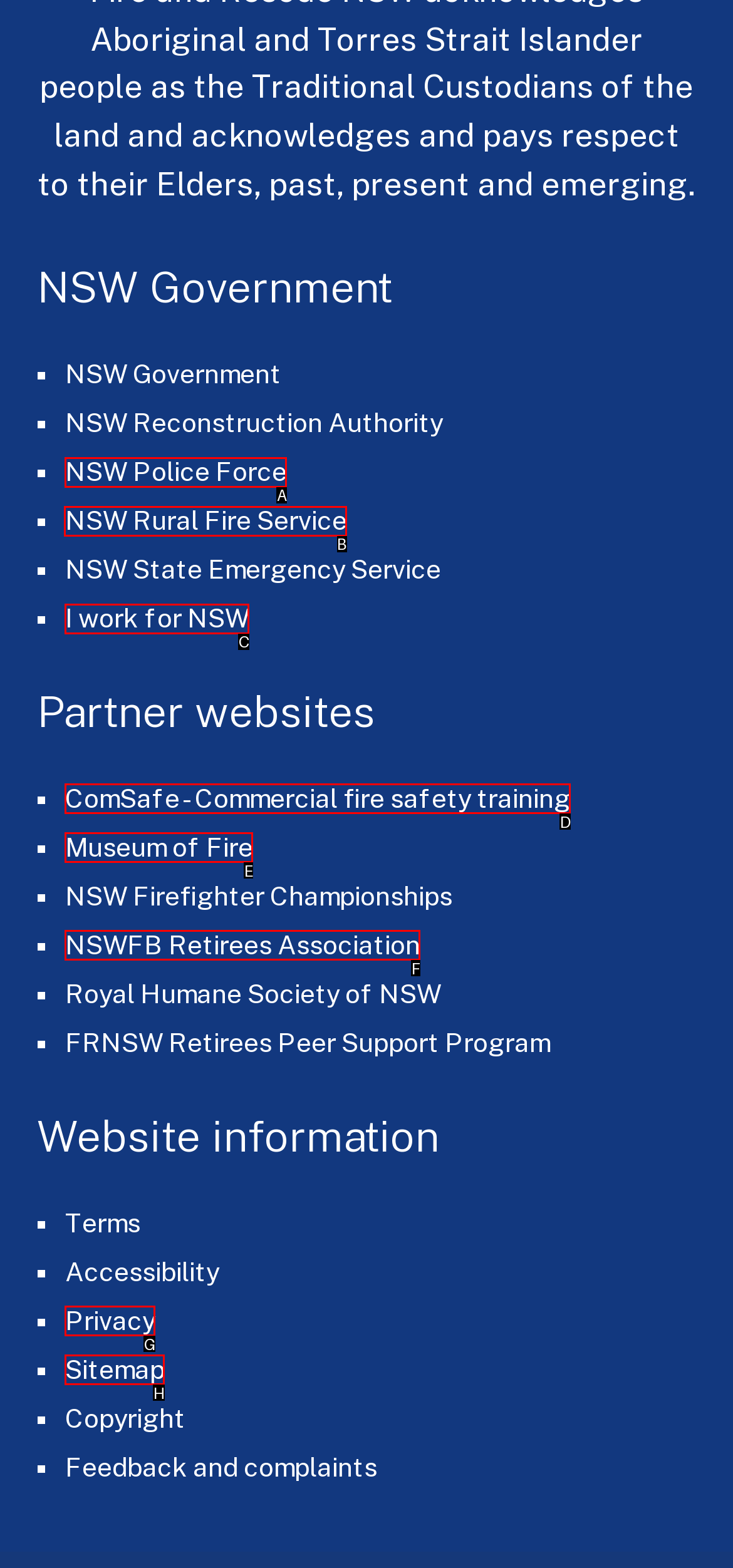To achieve the task: Learn about who we are, indicate the letter of the correct choice from the provided options.

None